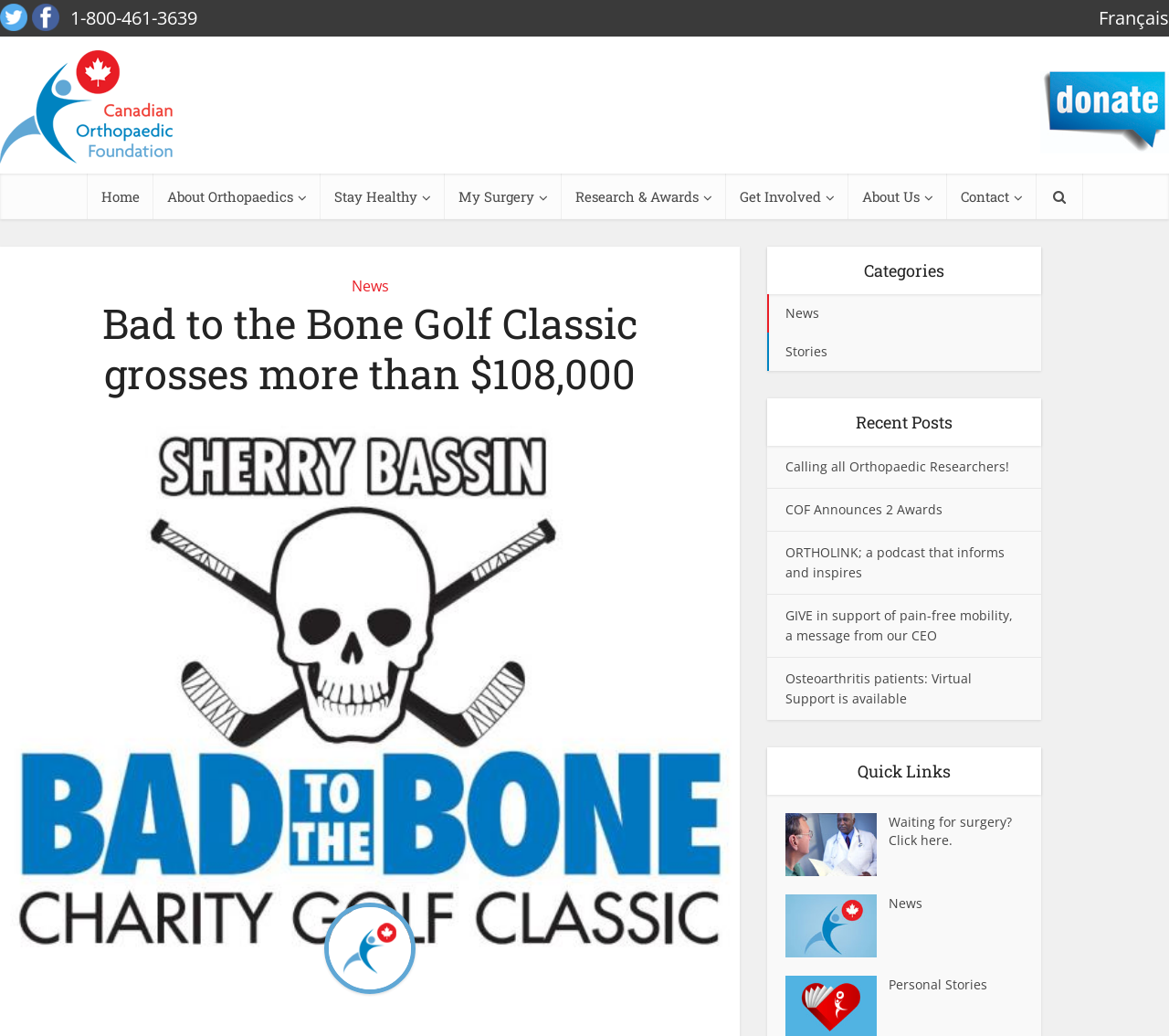Locate the bounding box coordinates of the region to be clicked to comply with the following instruction: "Click the news link". The coordinates must be four float numbers between 0 and 1, in the form [left, top, right, bottom].

[0.3, 0.266, 0.332, 0.286]